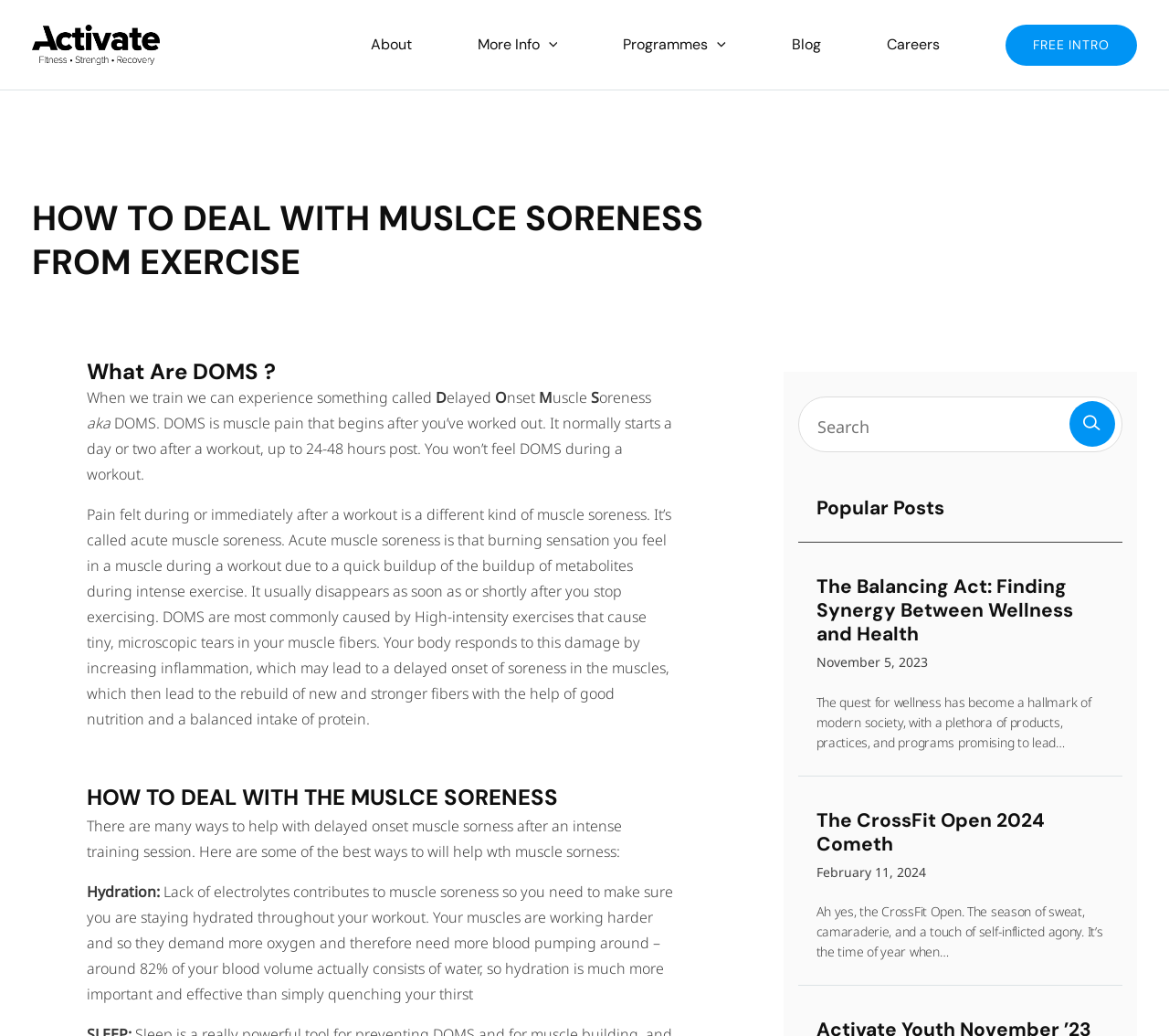Answer succinctly with a single word or phrase:
How can you help with DOMS?

Hydration